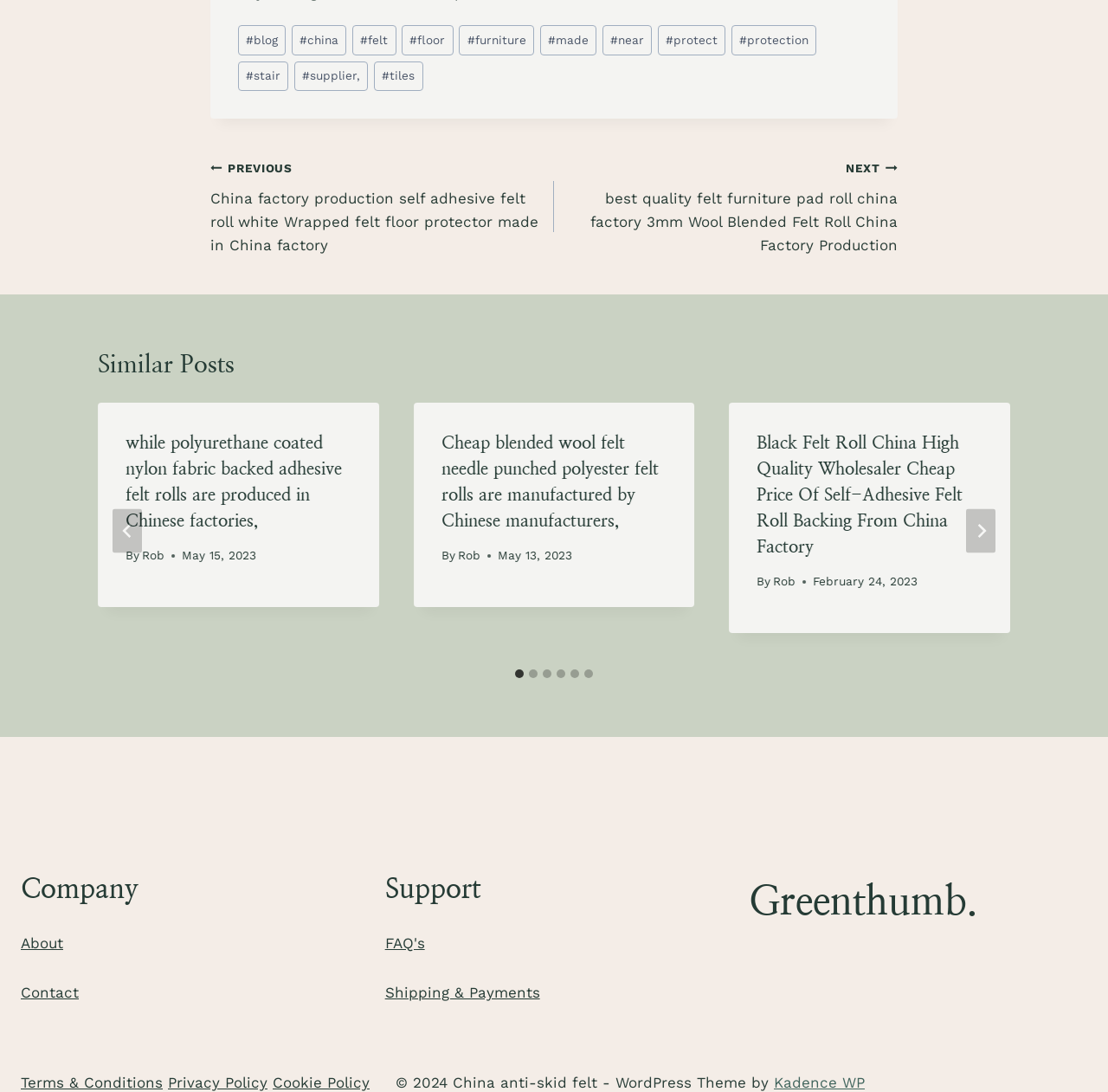Answer this question in one word or a short phrase: What is the date of the third similar post?

February 24, 2023